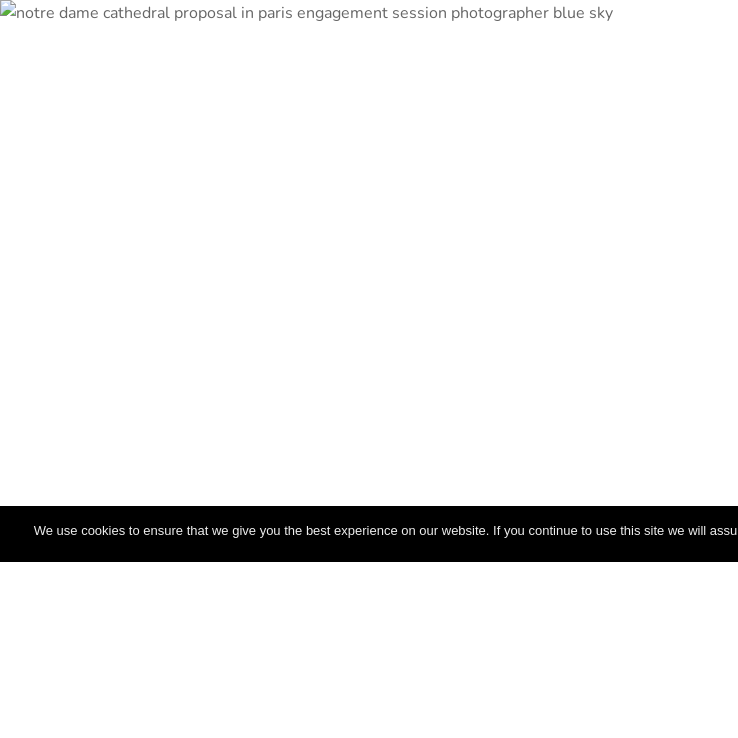Break down the image into a detailed narrative.

The image captures a romantic engagement session at the iconic Notre-Dame Cathedral in Paris. Against a backdrop of clear blue sky, the setting suggests a sunny day, perfect for a memorable proposal. The scene embodies a blend of historic architecture and personal celebration, making it a picturesque moment for the couple. This imagery encapsulates the essence of love and commitment in one of the most romantic cities in the world, highlighting both the grandeur of the cathedral and the intimate nature of the engagement.